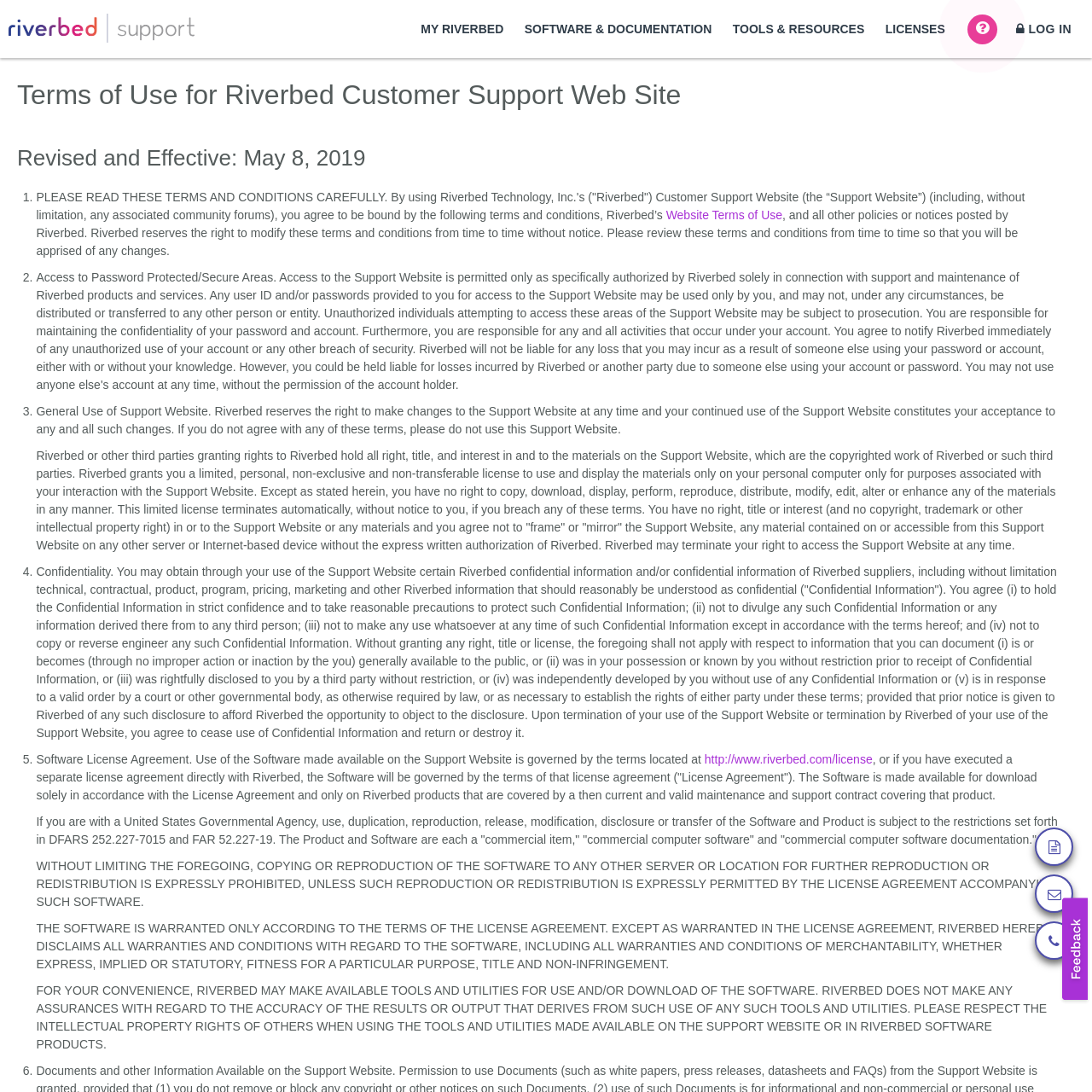Locate the bounding box coordinates of the clickable element to fulfill the following instruction: "Click on Usabilla Feedback Button". Provide the coordinates as four float numbers between 0 and 1 in the format [left, top, right, bottom].

[0.969, 0.819, 1.0, 0.921]